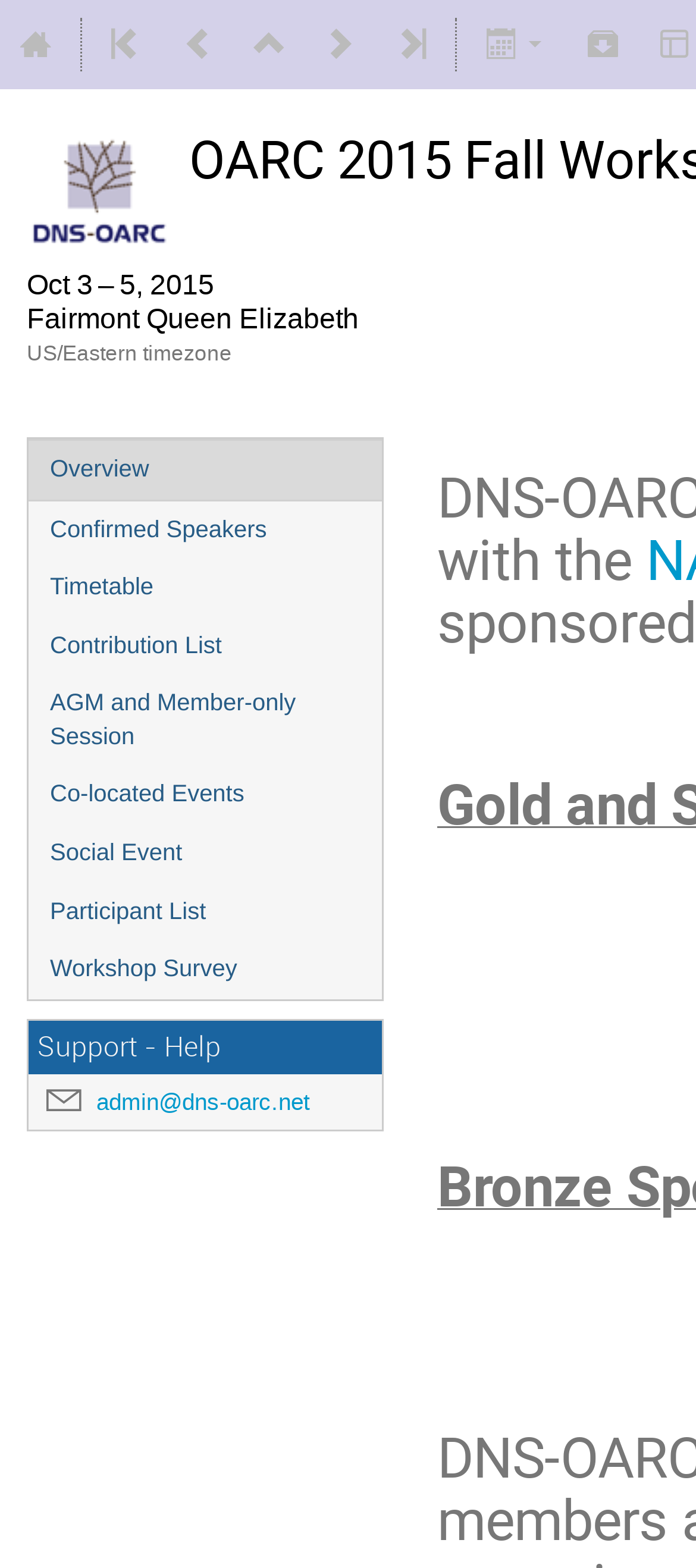Show me the bounding box coordinates of the clickable region to achieve the task as per the instruction: "Check the participant list".

[0.041, 0.563, 0.549, 0.6]